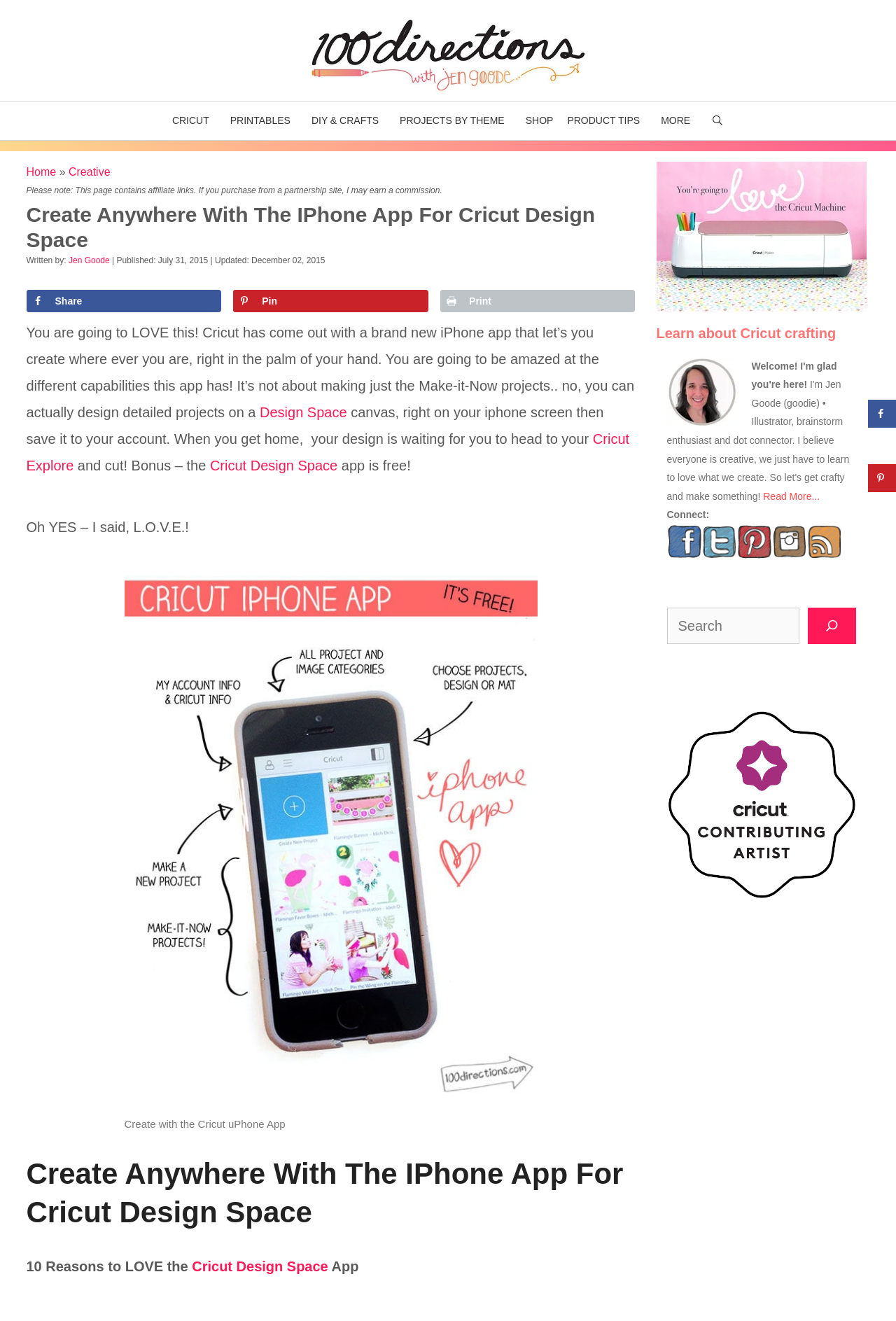What is the social media platform with an icon that is a bird?
Could you answer the question in a detailed manner, providing as much information as possible?

The webpage has a section with social media icons, and one of the icons is a bird, which is commonly associated with Twitter, indicating that the social media platform with an icon that is a bird is Twitter.